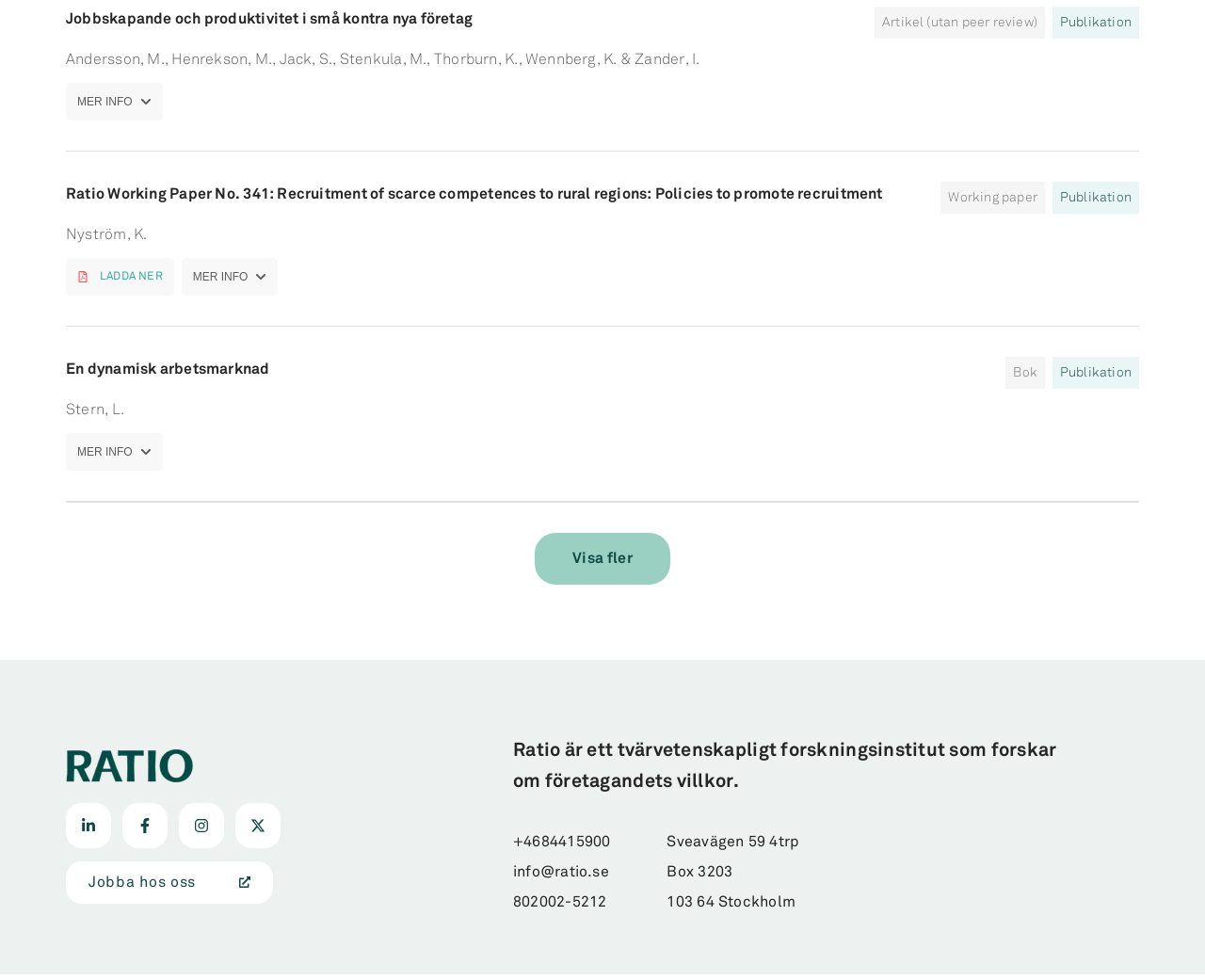What is the name of the institution behind this webpage?
Please respond to the question with a detailed and informative answer.

At the bottom of the webpage, I can see a section with the heading 'Ratio är ett tvärvetenskapligt forskningsinstitut som forskar om företagandets villkor.' This suggests that the institution behind this webpage is Ratio, a research institute.